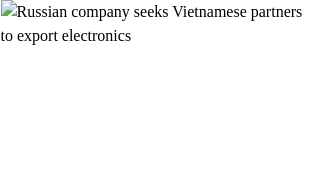What type of products is the company looking to export?
Please give a detailed and elaborate answer to the question based on the image.

The caption highlights the company's interest in exporting electronic products, specifically mentioning TVs and other electronic accessories, which suggests that the company is focused on the electronics sector.